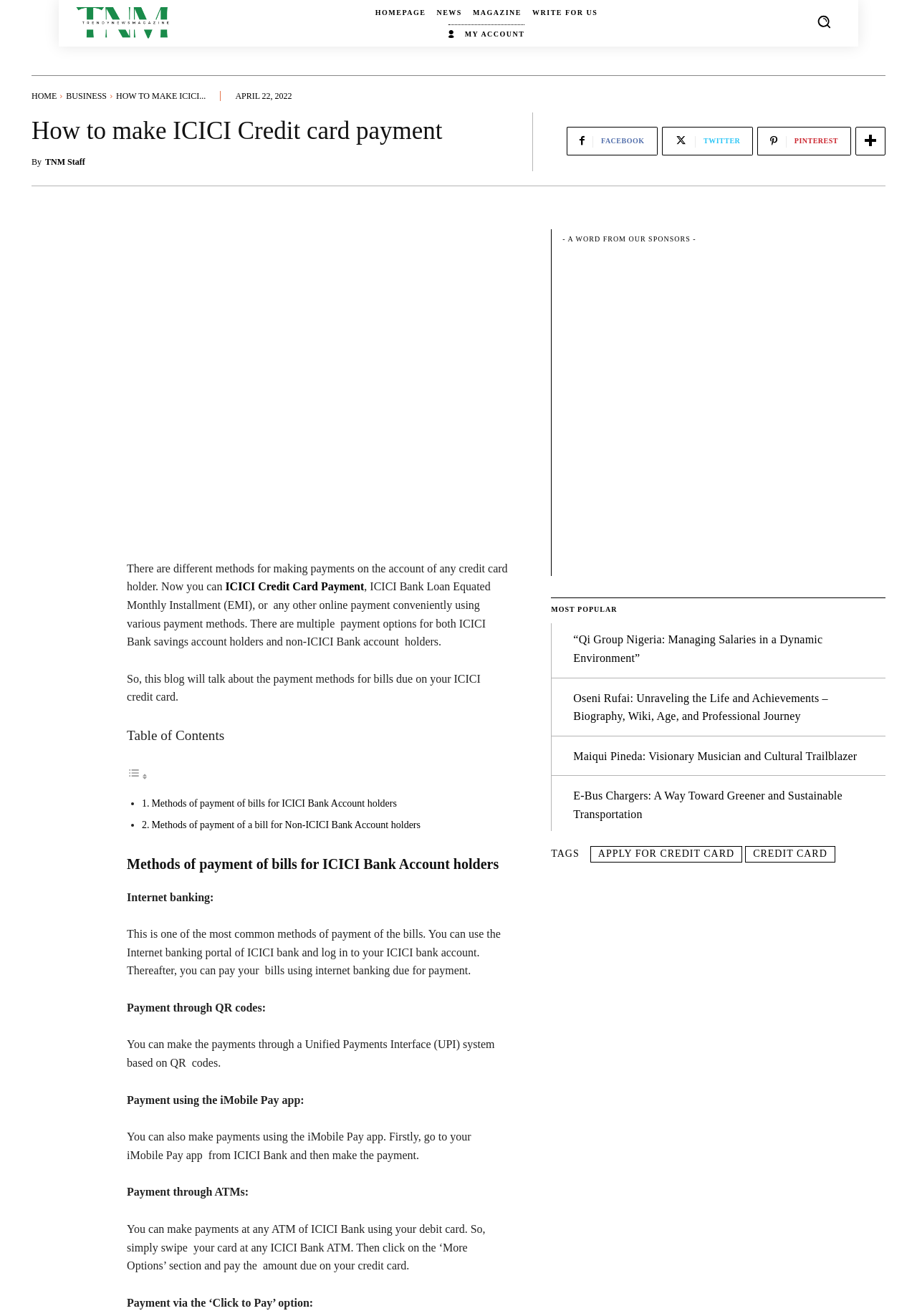Determine the bounding box coordinates for the area that needs to be clicked to fulfill this task: "Search using the search button". The coordinates must be given as four float numbers between 0 and 1, i.e., [left, top, right, bottom].

[0.88, 0.003, 0.917, 0.029]